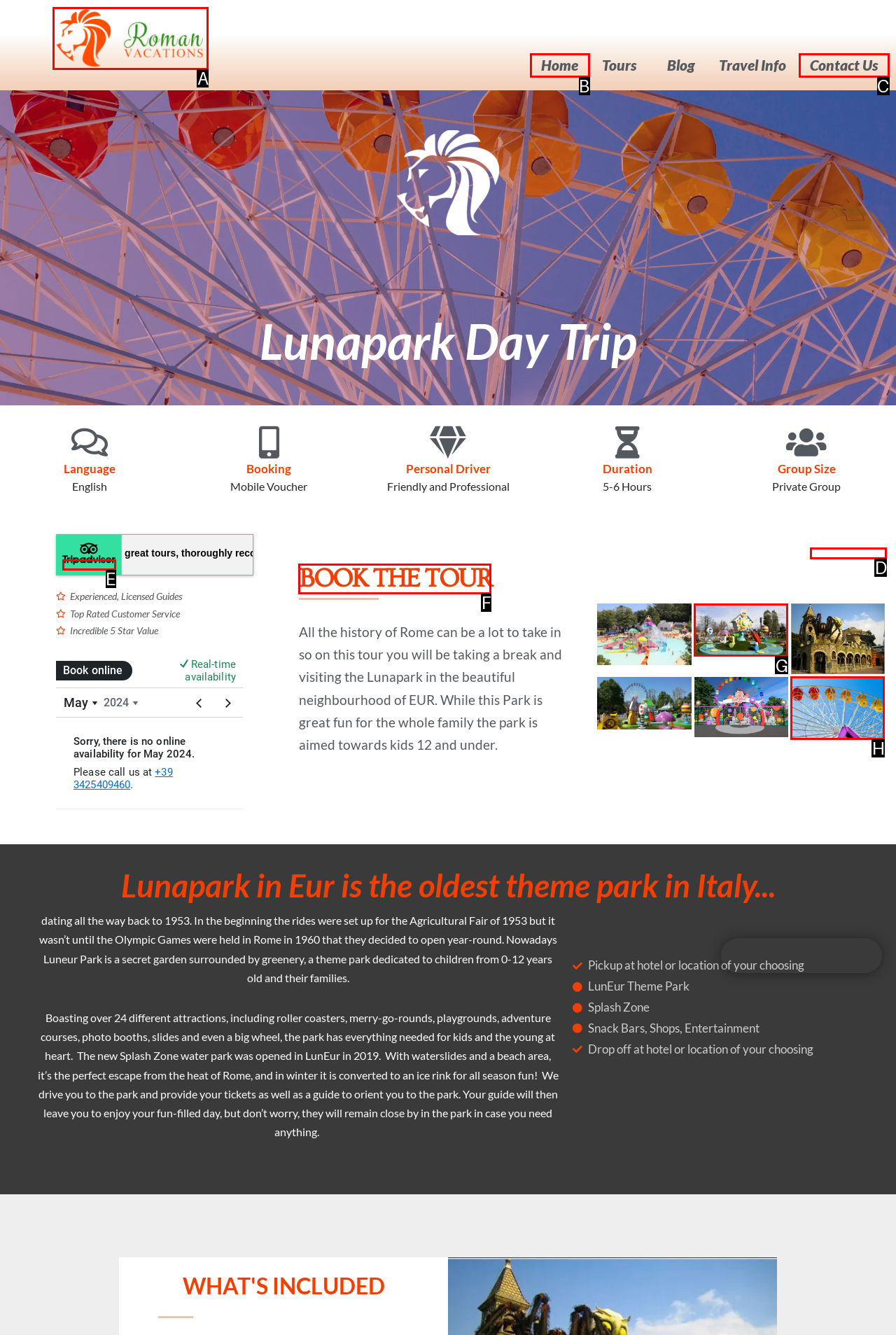Provide the letter of the HTML element that you need to click on to perform the task: Click the 'Tripadvisor' link.
Answer with the letter corresponding to the correct option.

E